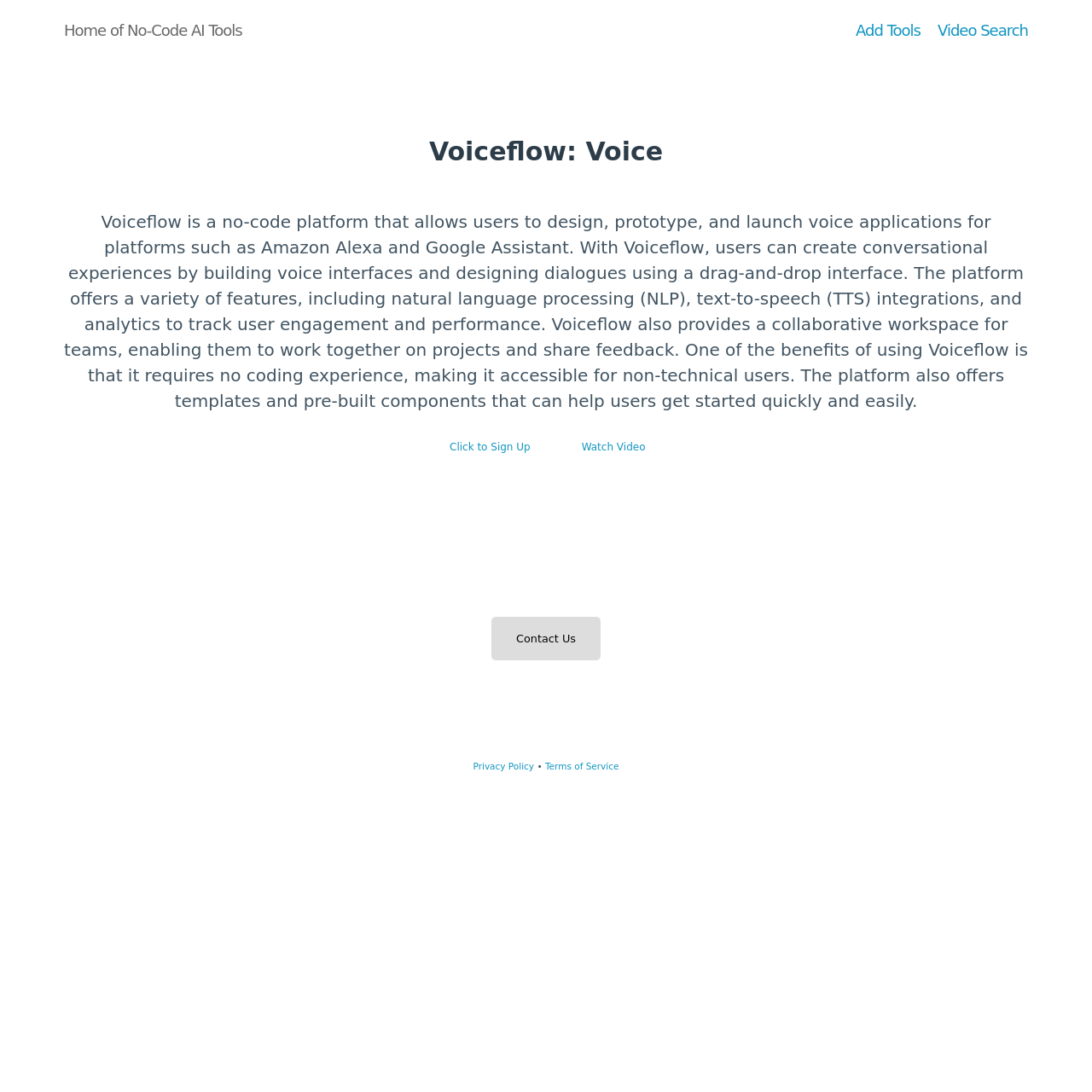Provide a brief response in the form of a single word or phrase:
What is the call-to-action button below the Voiceflow description?

Sign Up